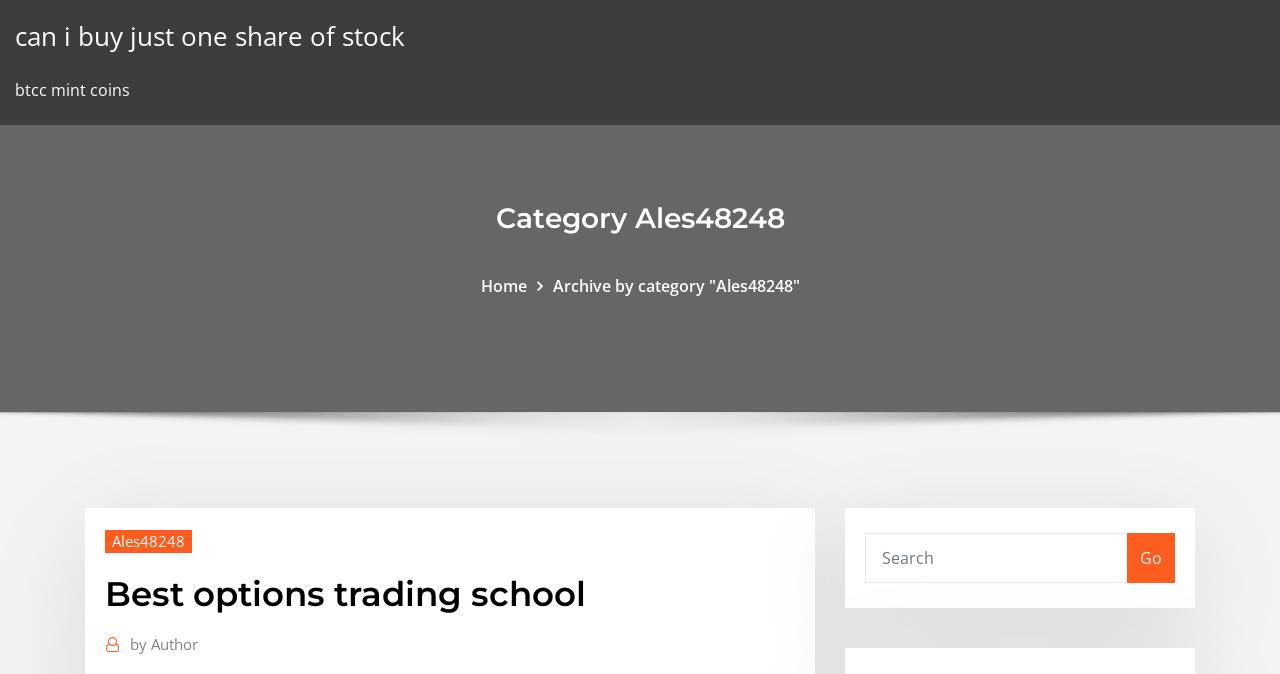Please find the bounding box for the UI element described by: "by Author".

[0.102, 0.936, 0.155, 0.975]